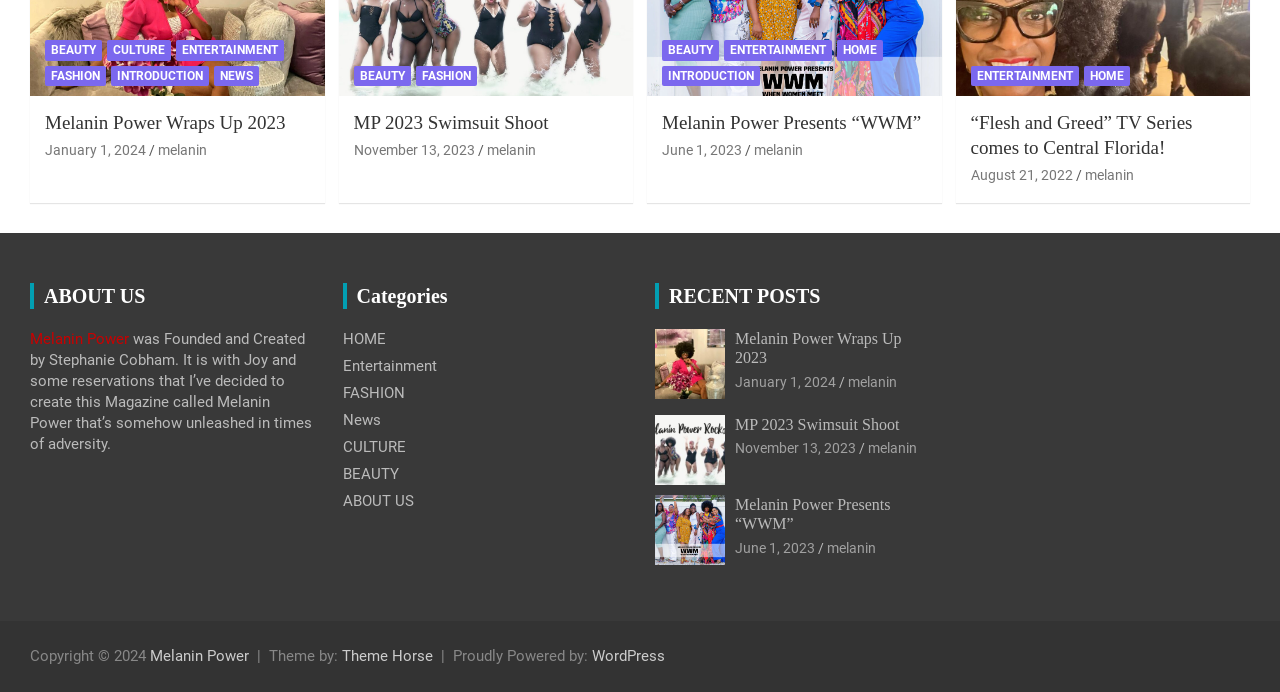Who created Melanin Power?
Based on the image, answer the question with as much detail as possible.

The creator of Melanin Power can be found in the 'ABOUT US' section, where it is stated that 'Melanin Power was Founded and Created by Stephanie Cobham.'